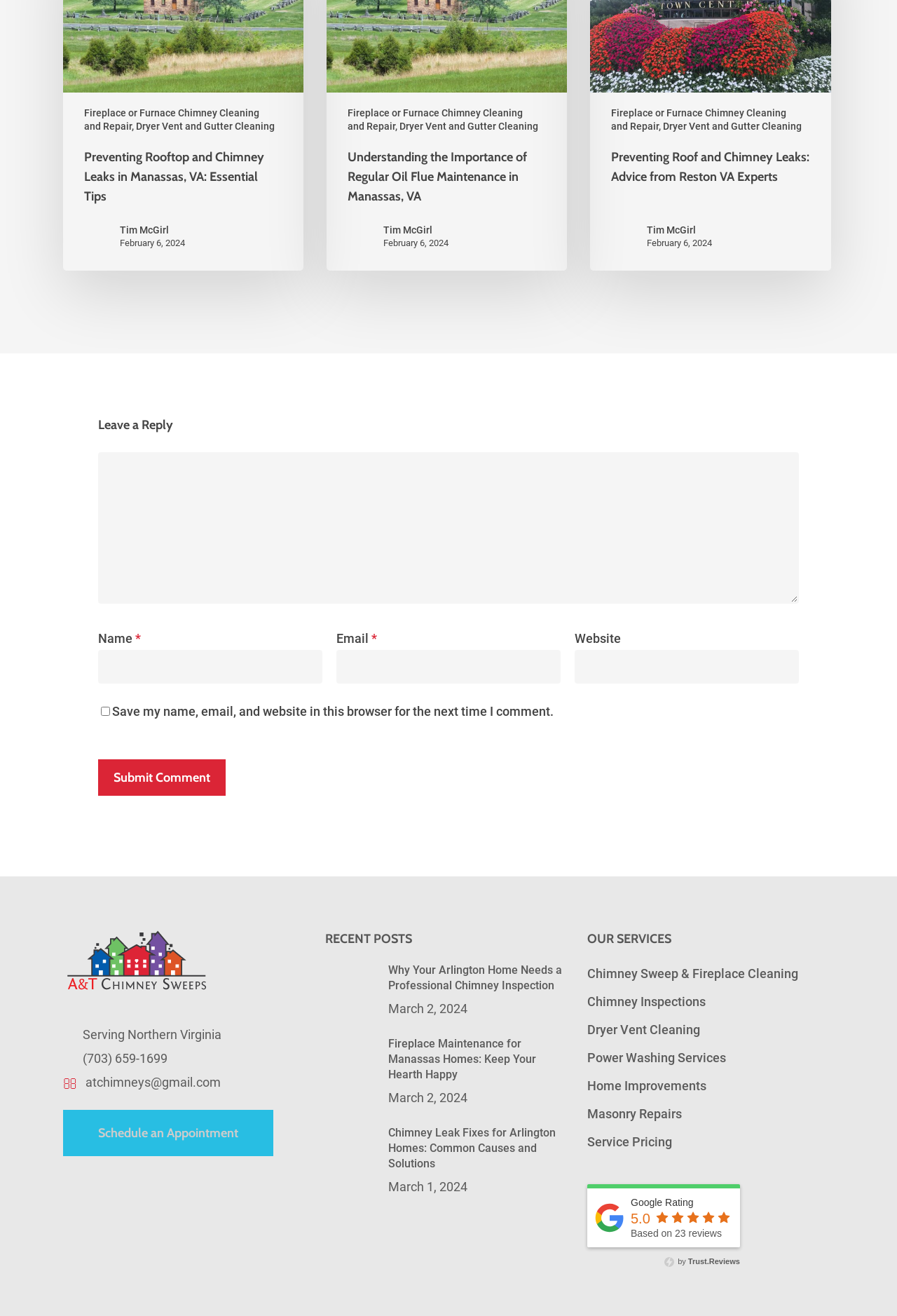Pinpoint the bounding box coordinates of the element you need to click to execute the following instruction: "Leave a reply in the comment box". The bounding box should be represented by four float numbers between 0 and 1, in the format [left, top, right, bottom].

[0.109, 0.344, 0.891, 0.459]